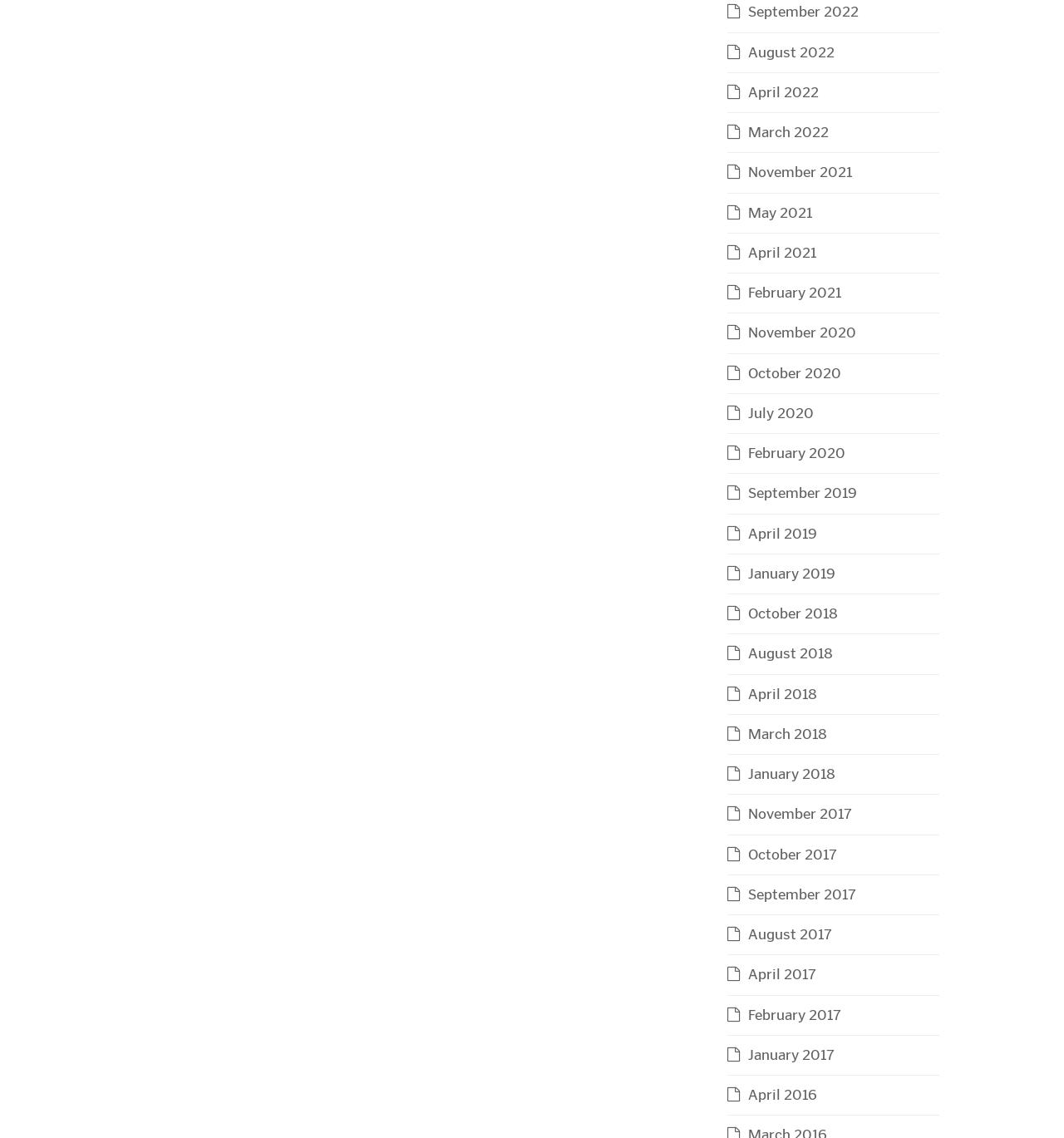Can you give a comprehensive explanation to the question given the content of the image?
What symbol is used to prefix each month?

By examining the OCR text of each link, I found that each month is prefixed with the symbol , which appears to be a calendar icon.